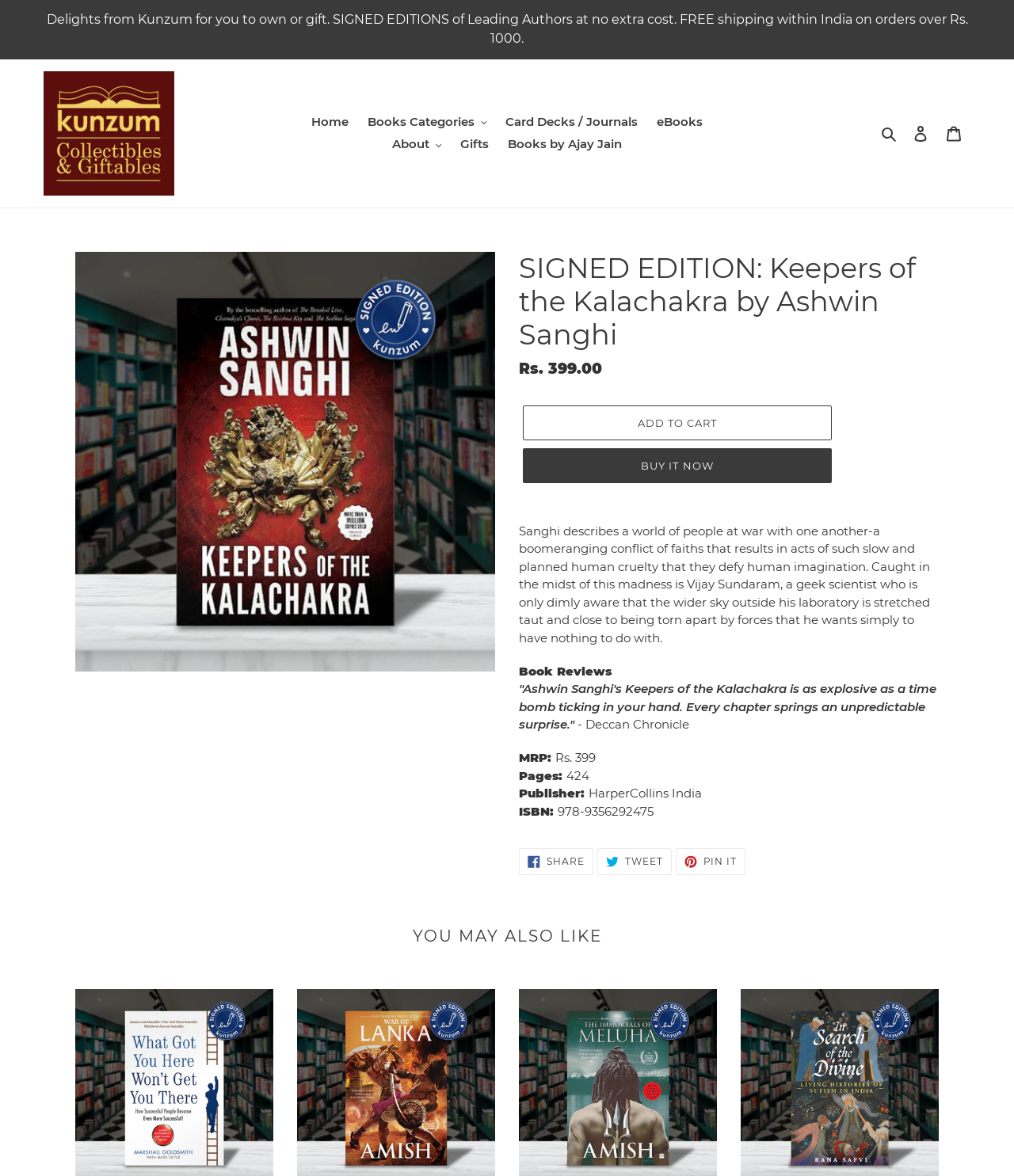What is the title of the book?
Look at the image and provide a detailed response to the question.

I found the title of the book by looking at the heading element that says 'SIGNED EDITION: Keepers of the Kalachakra by Ashwin Sanghi' and extracting the title from it.